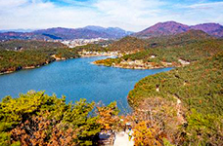Please provide a brief answer to the following inquiry using a single word or phrase:
What is the main feature of the image?

Lake